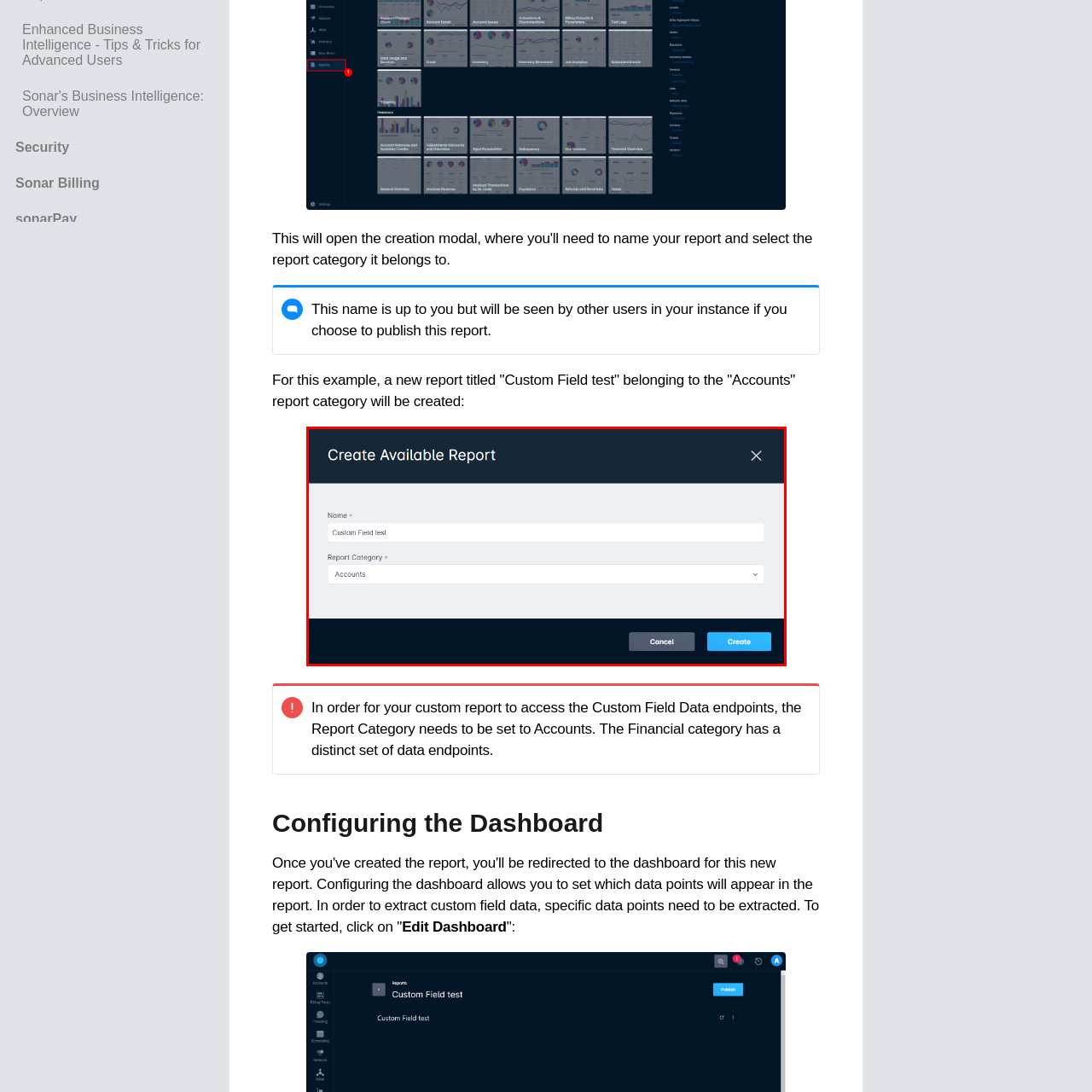What is the color of the 'Create' button?
Focus on the part of the image marked with a red bounding box and deliver an in-depth answer grounded in the visual elements you observe.

The 'Create' button is blue in color, which is mentioned in the caption as it is described as a 'blue Create button' on the right side of the modal window.